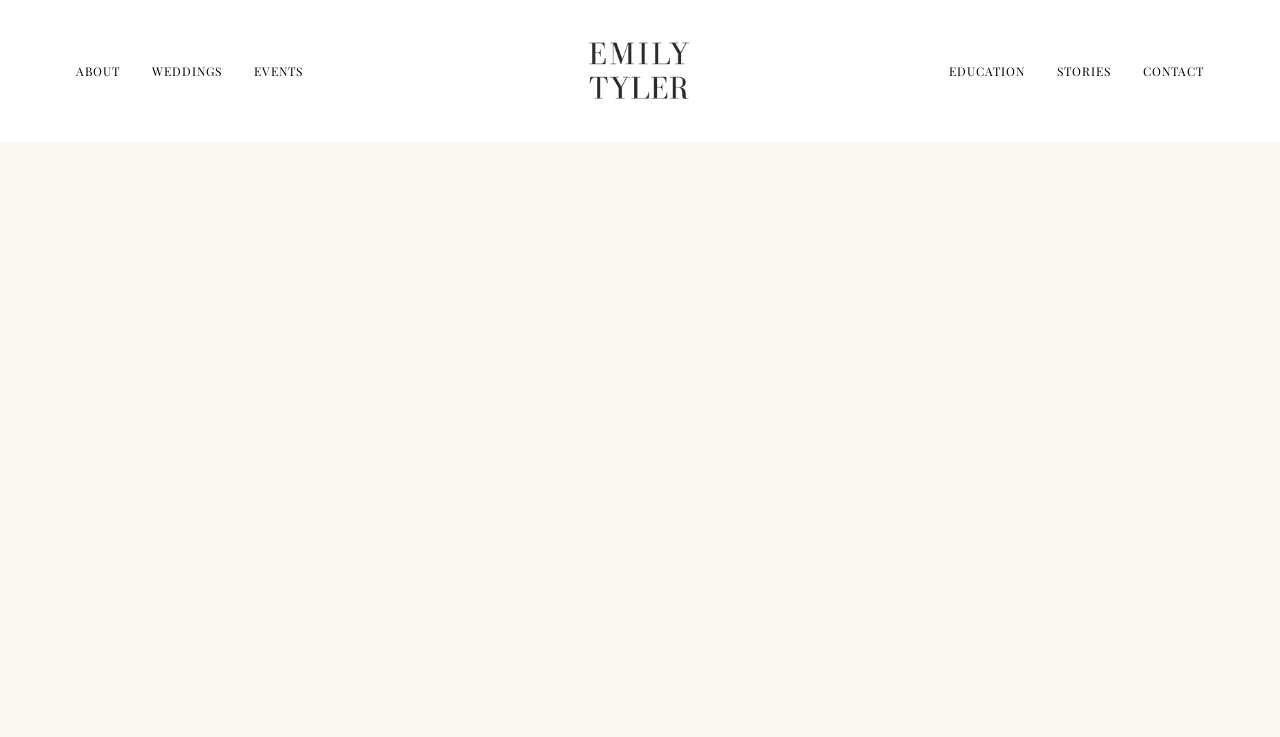Based on the element description STORIES, identify the bounding box coordinates for the UI element. The coordinates should be in the format (top-left x, top-left y, bottom-right x, bottom-right y) and within the 0 to 1 range.

[0.813, 0.078, 0.88, 0.114]